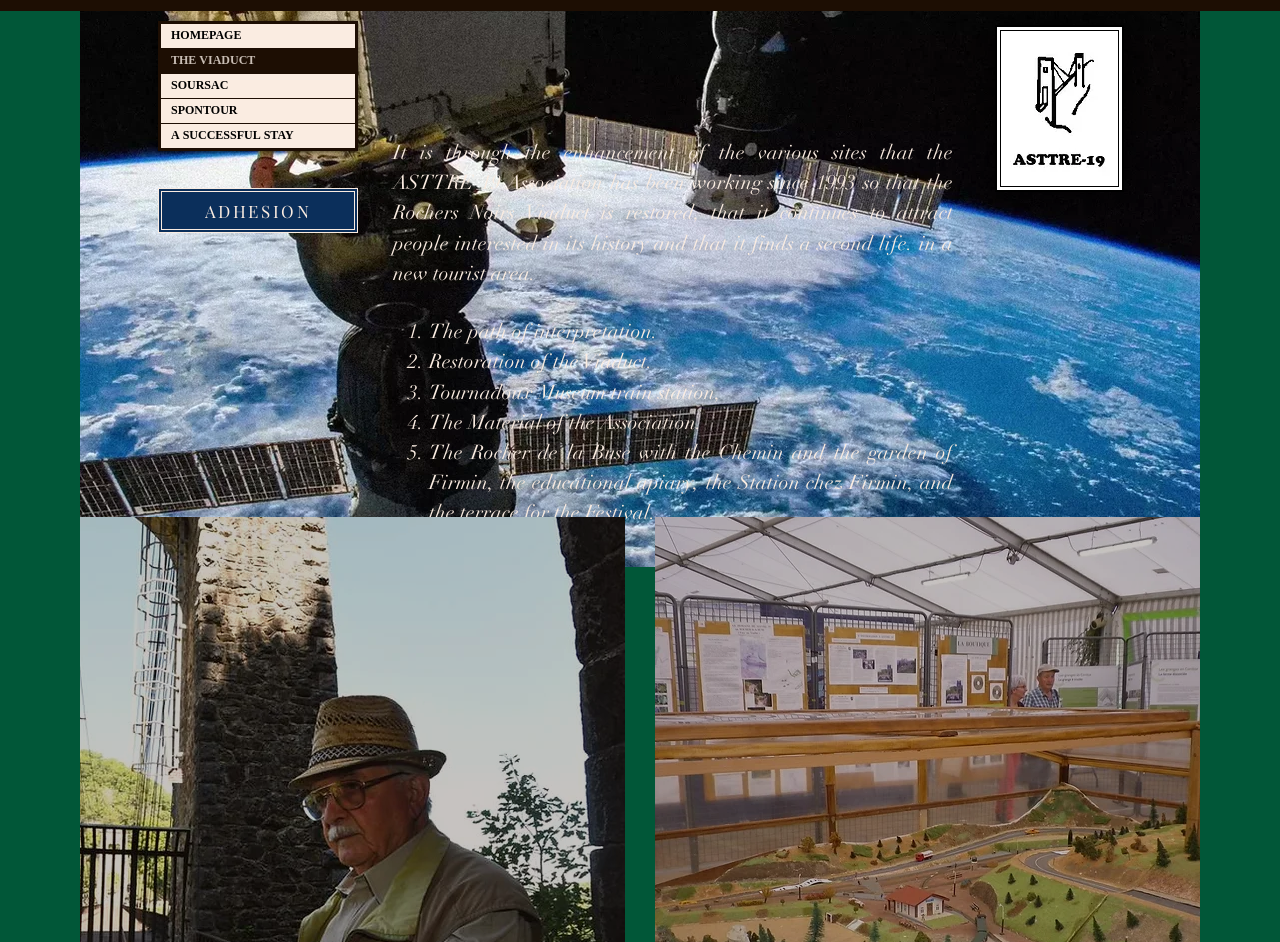What is the name of the association?
From the image, respond using a single word or phrase.

ASTTRE 19